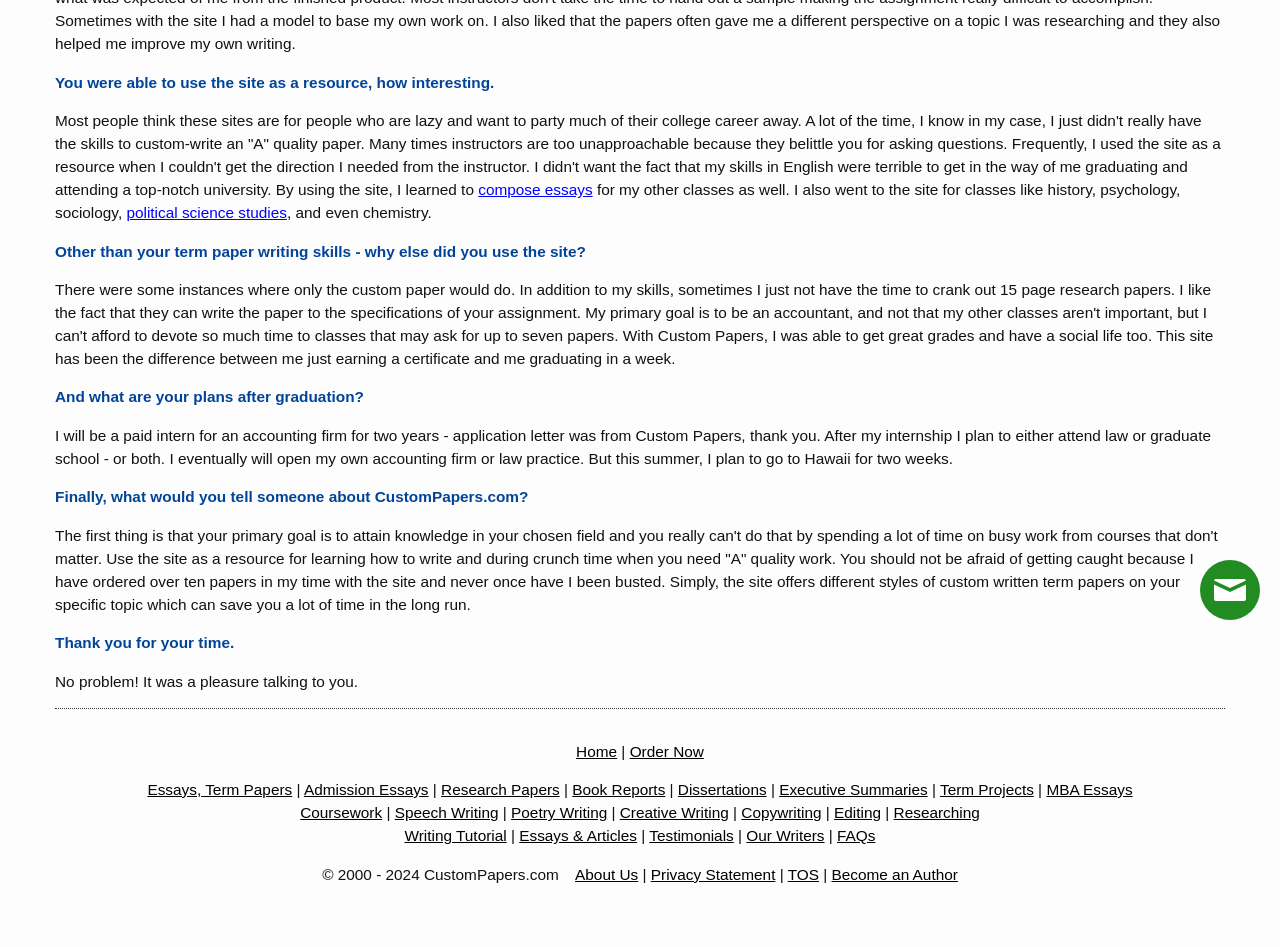Find the bounding box coordinates for the element described here: "Home".

[0.45, 0.784, 0.482, 0.802]